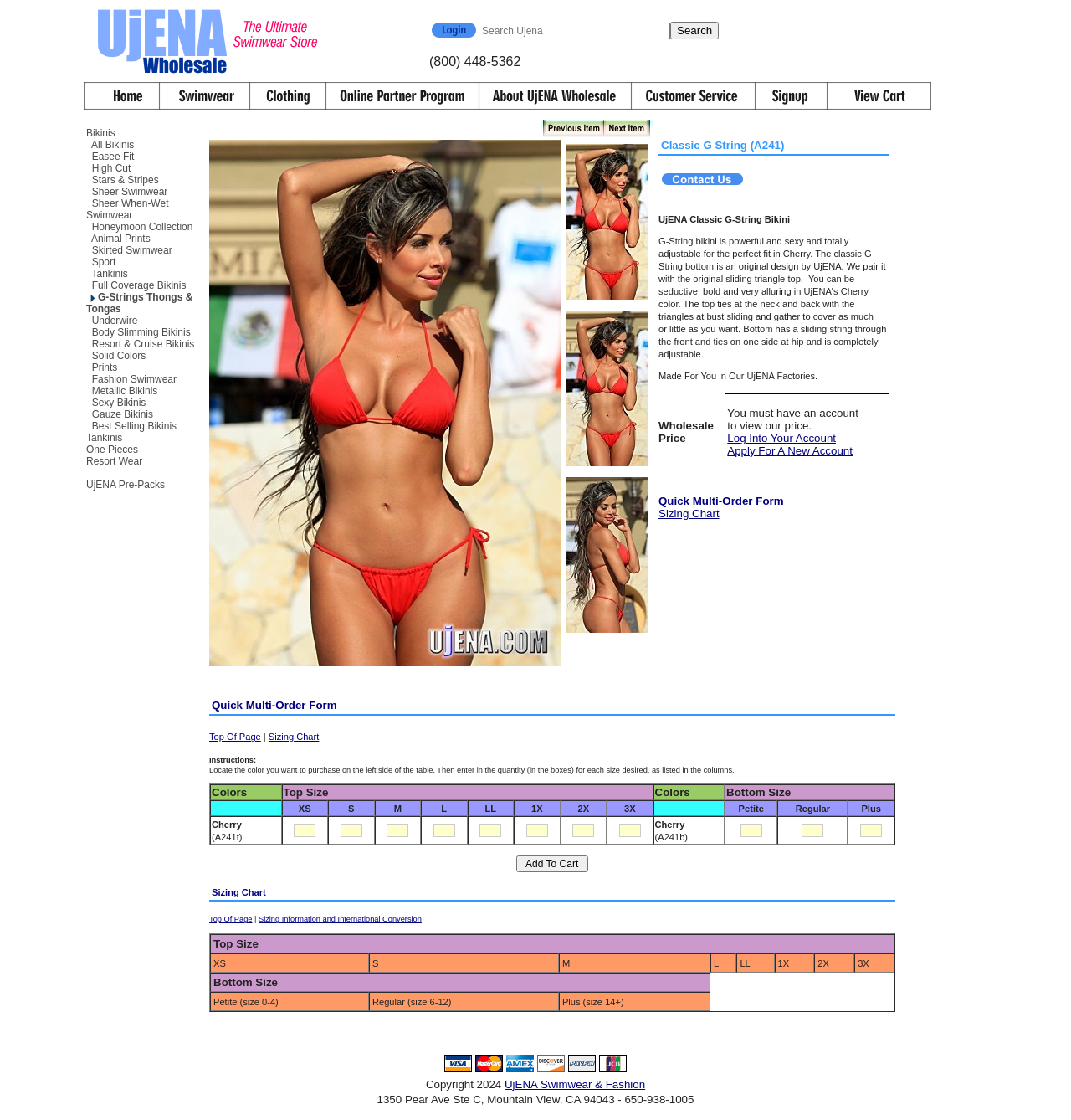Locate the bounding box coordinates of the element you need to click to accomplish the task described by this instruction: "view cart".

[0.773, 0.091, 0.87, 0.104]